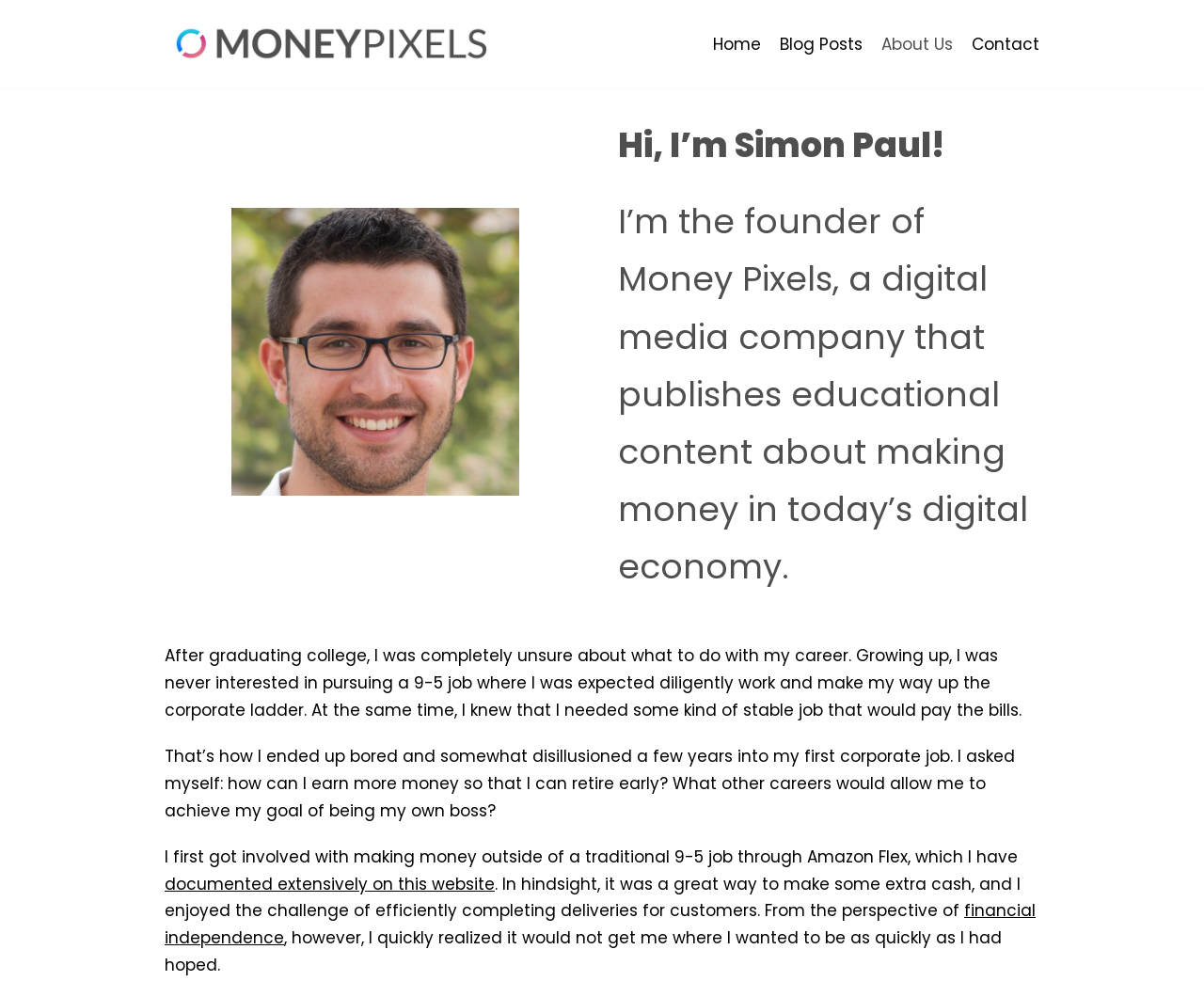Please identify the bounding box coordinates of the element I need to click to follow this instruction: "Click on WhatsApp".

None